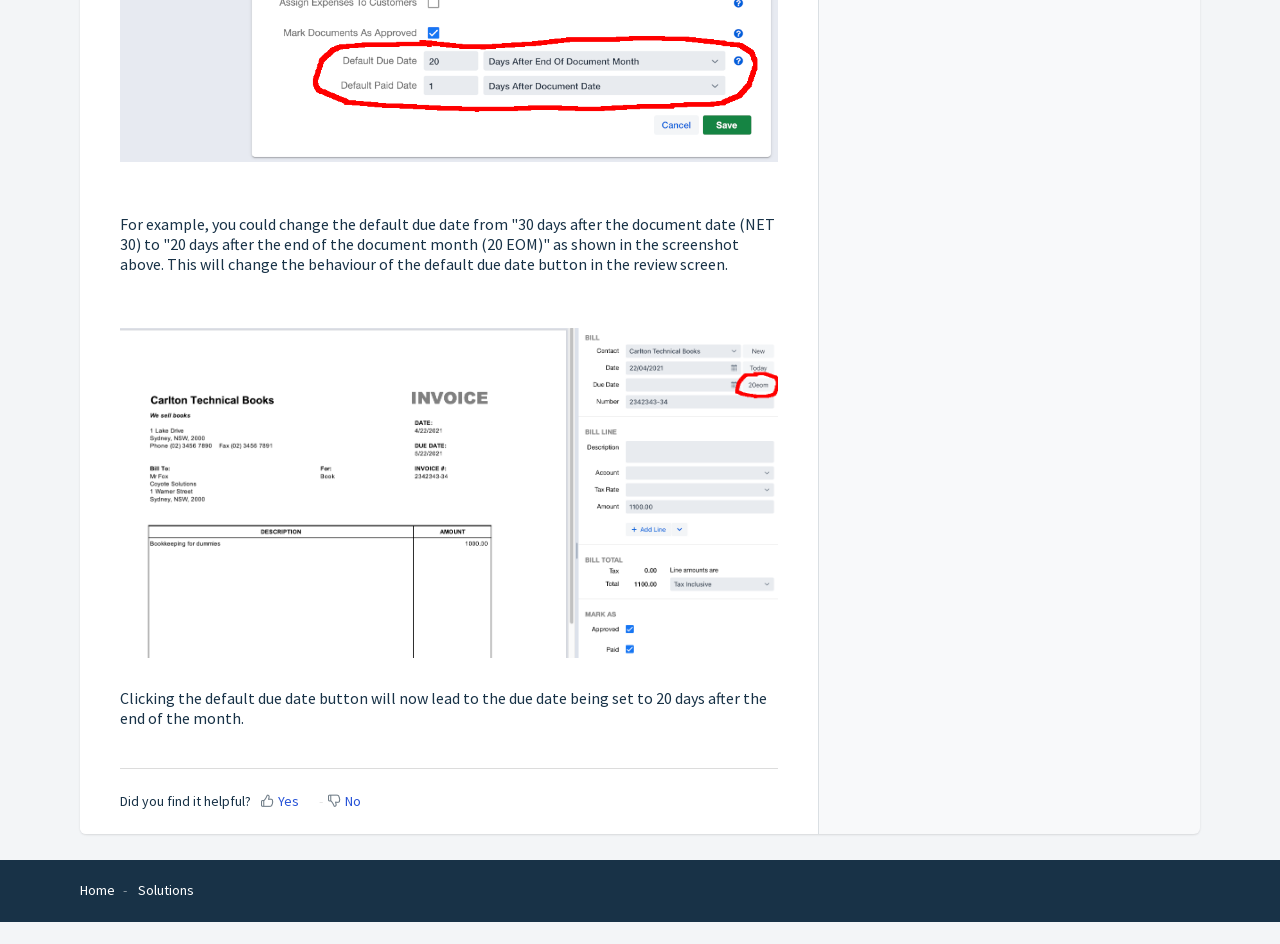How many options are there for the 'Did you find it helpful?' question?
Please provide a single word or phrase in response based on the screenshot.

2